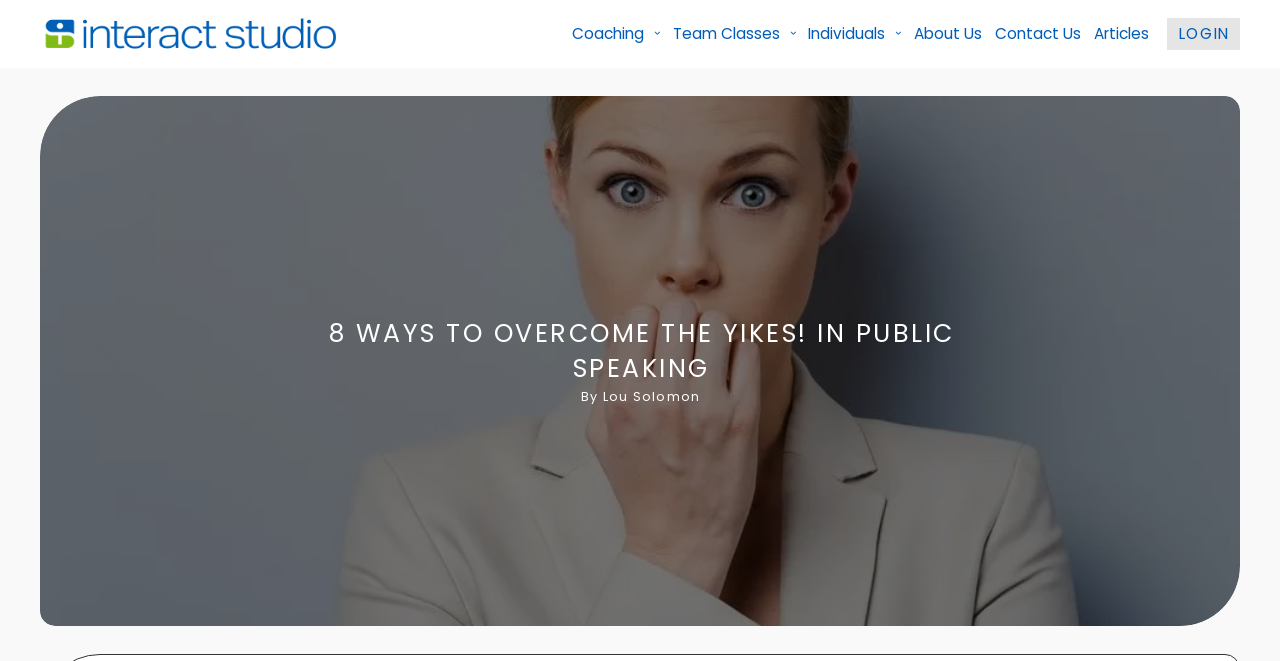Please find the bounding box coordinates of the clickable region needed to complete the following instruction: "visit Interact Studio website". The bounding box coordinates must consist of four float numbers between 0 and 1, i.e., [left, top, right, bottom].

[0.031, 0.025, 0.266, 0.077]